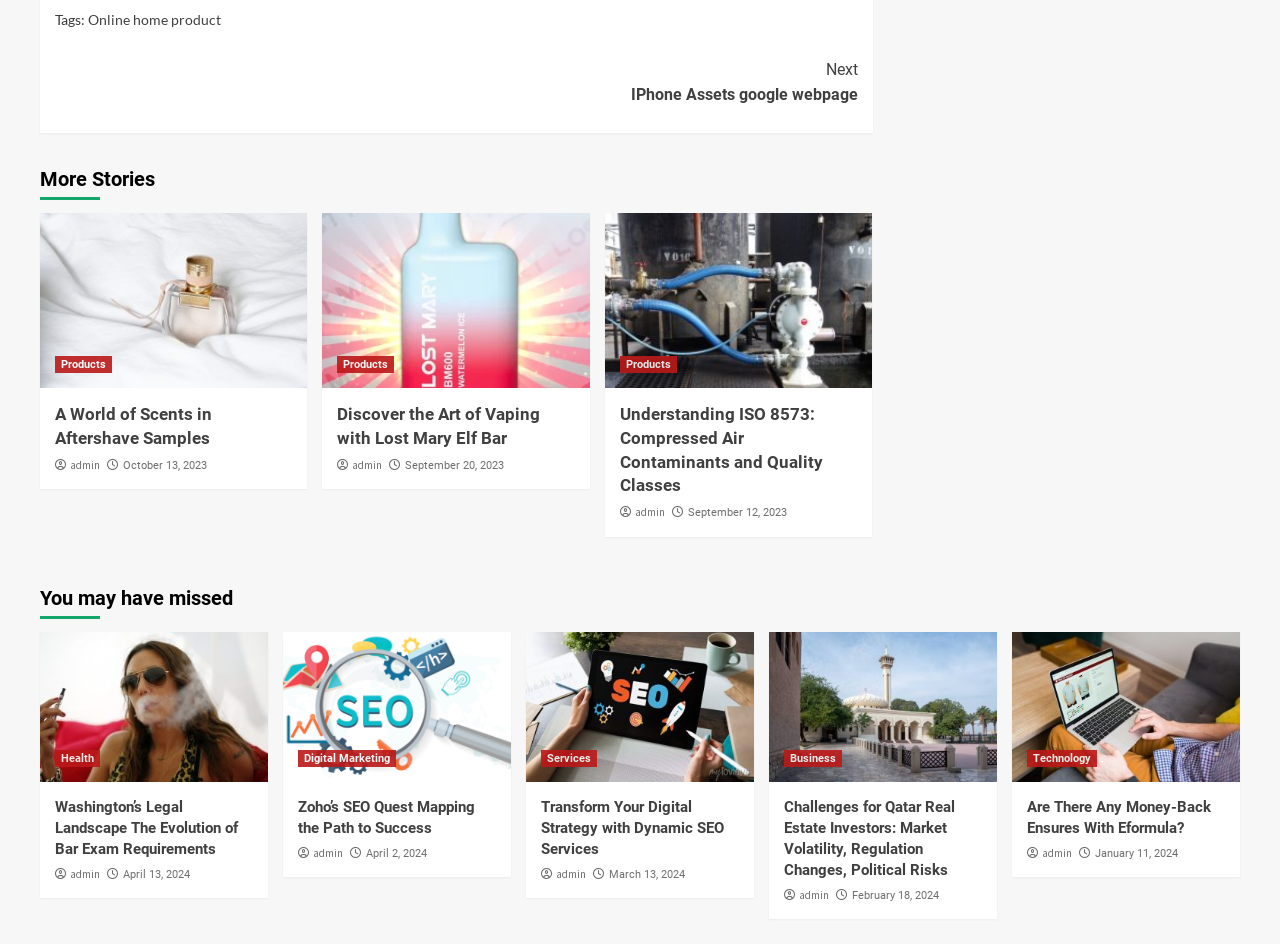Specify the bounding box coordinates of the area that needs to be clicked to achieve the following instruction: "Explore 'Washington's Legal Landscape The Evolution of Bar Exam Requirements'".

[0.031, 0.669, 0.209, 0.828]